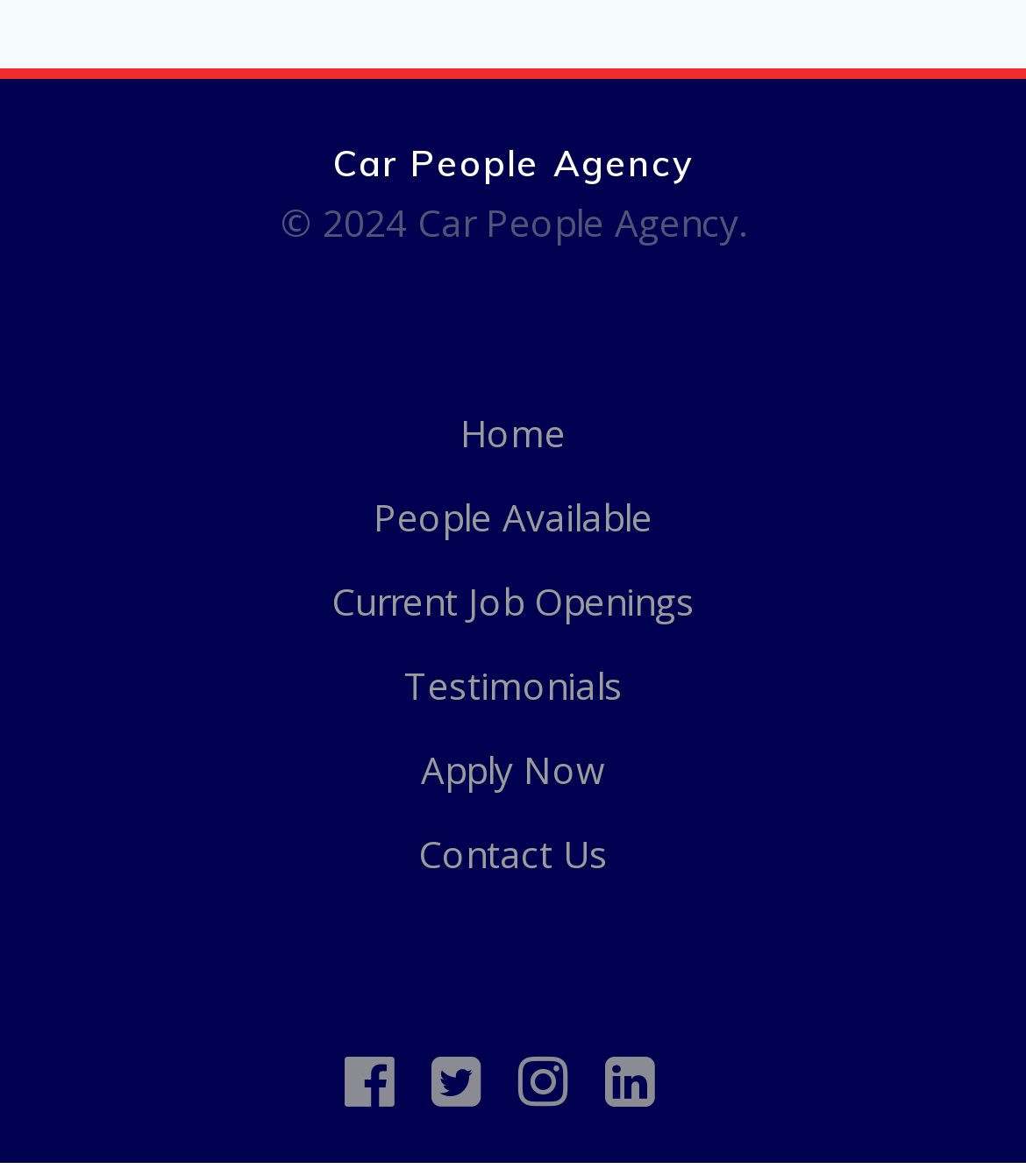Identify the bounding box of the UI element that matches this description: "Testimonials".

[0.038, 0.548, 0.962, 0.62]